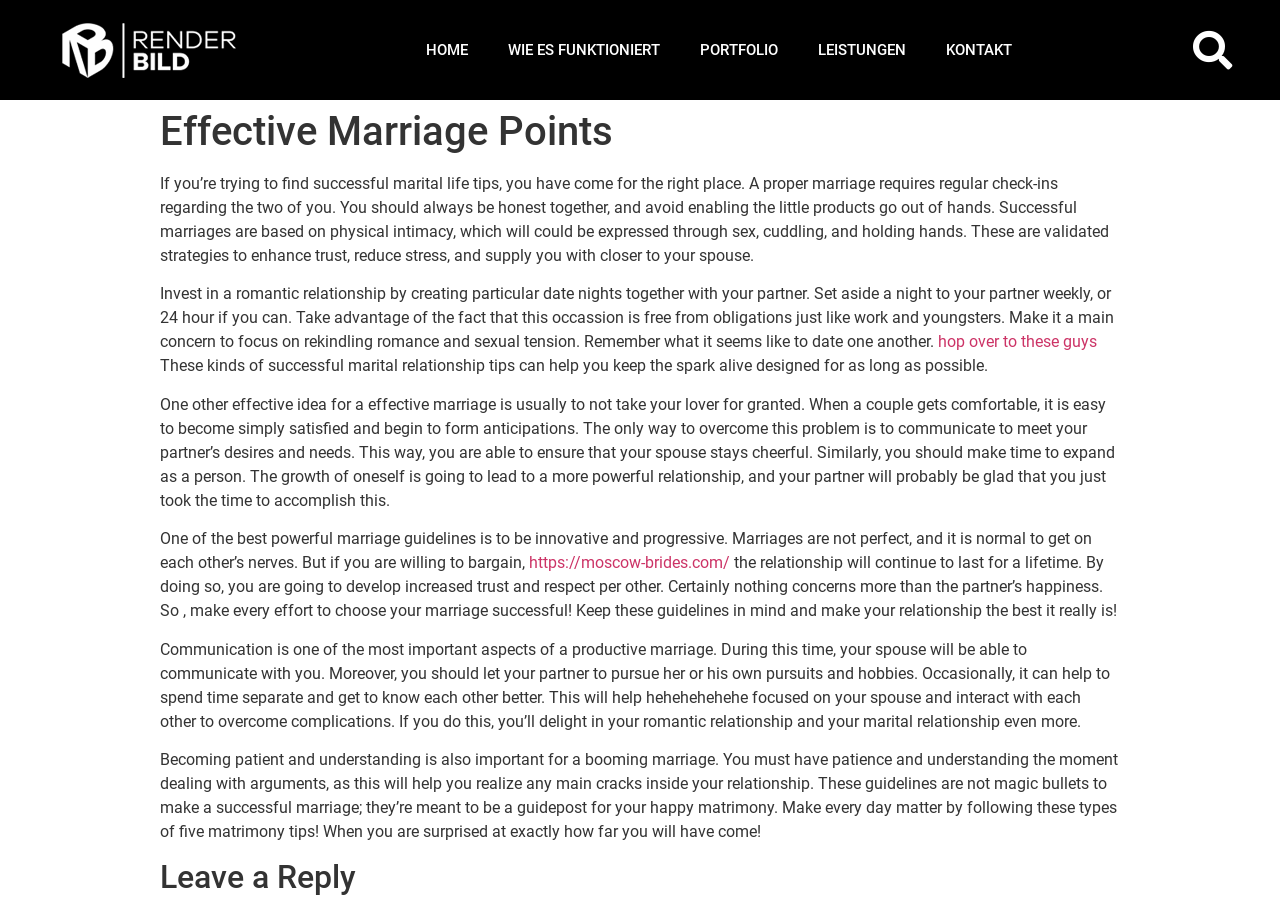Carefully examine the image and provide an in-depth answer to the question: What is important for a successful marriage?

The webpage emphasizes the importance of communication in a successful marriage, stating that it is one of the most important aspects of a productive marriage, allowing spouses to communicate with each other and overcome problems.